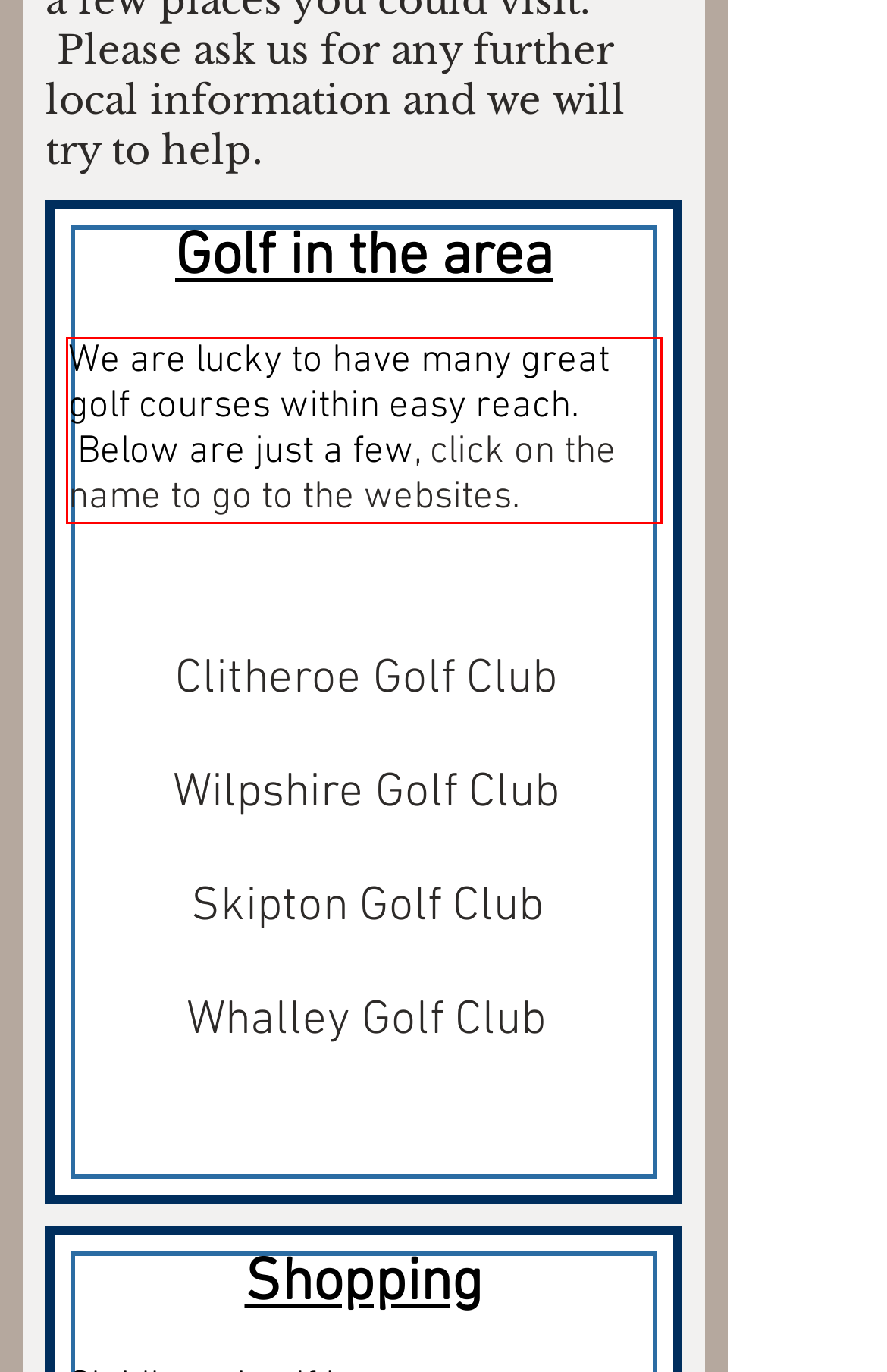Look at the screenshot of the webpage, locate the red rectangle bounding box, and generate the text content that it contains.

We are lucky to have many great golf courses within easy reach. Below are just a few, click on the name to go to the websites.